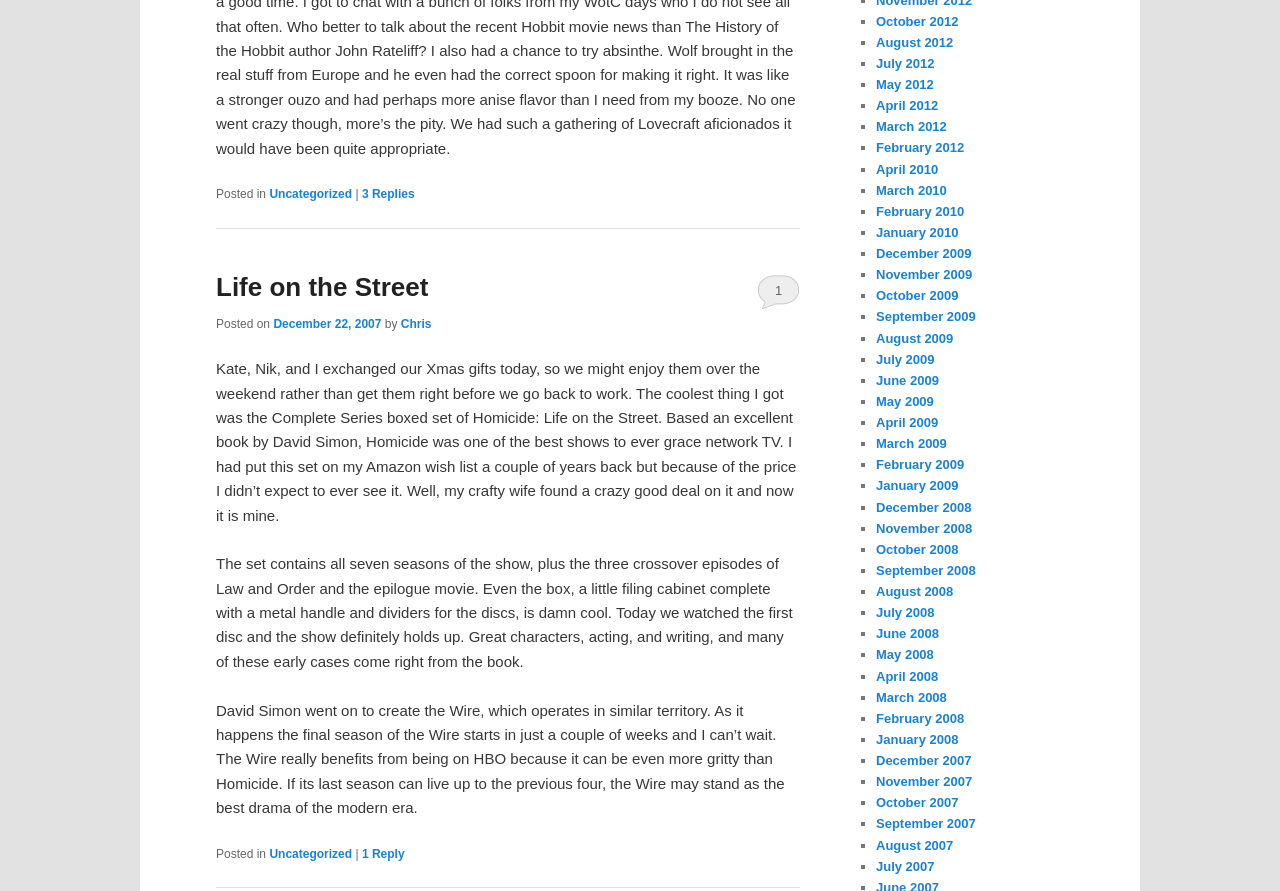What is the month and year of the oldest archived post?
Please provide a comprehensive answer based on the visual information in the image.

The webpage has an archive section that lists posts from previous months and years. The oldest archived post is from December 2007, which is indicated by the link 'December 2007' in the archive section.